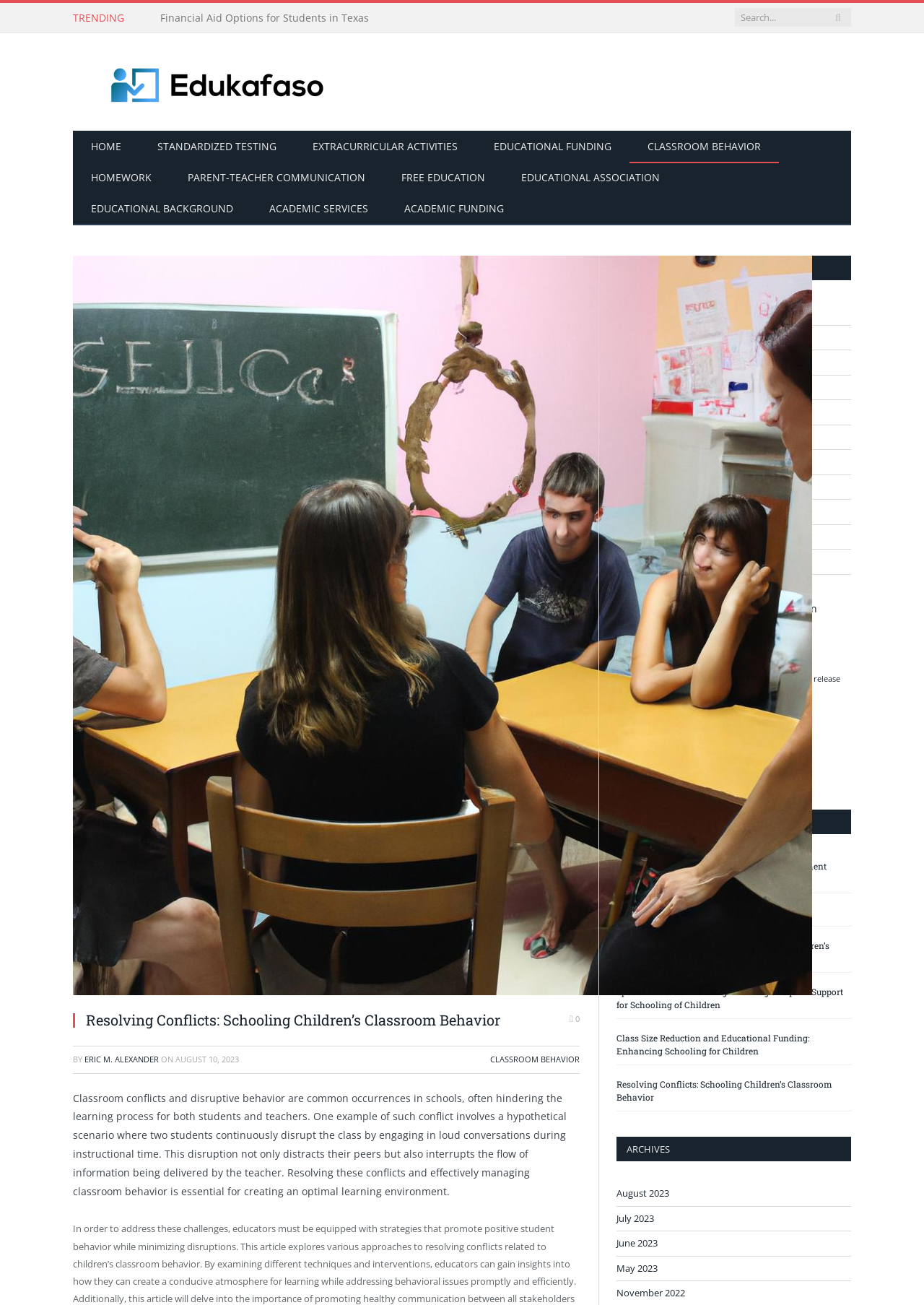Give a concise answer using only one word or phrase for this question:
How many recent posts are listed?

6